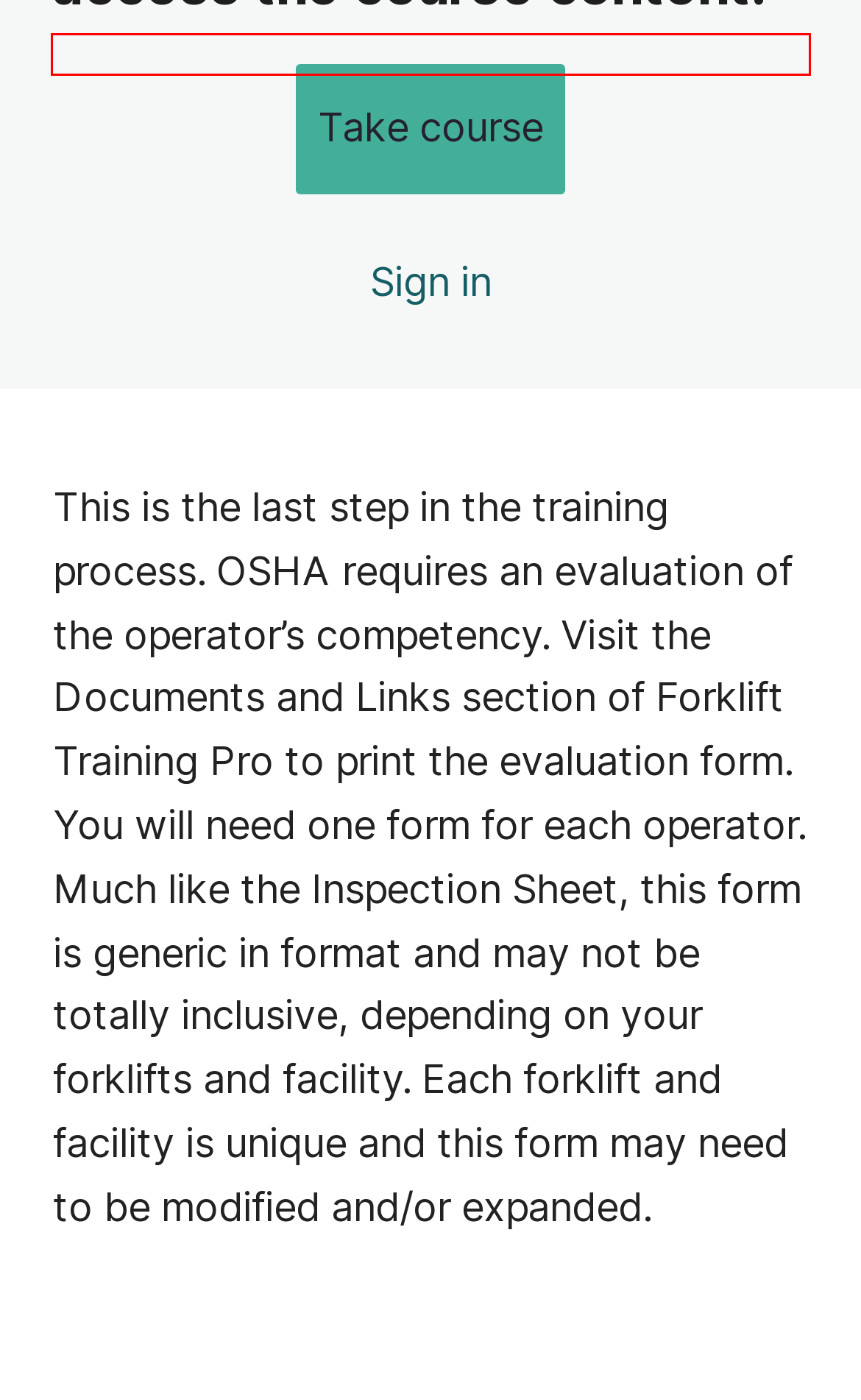Analyze the given webpage screenshot and identify the UI element within the red bounding box. Select the webpage description that best matches what you expect the new webpage to look like after clicking the element. Here are the candidates:
A. Instructor Forklift Safety Manual - Breeze In
B. Forklift Data Plate - Breeze In
C. Vehicle Inspection and Maintenance - Breeze In
D. Stability of a Forklift - Breeze In
E. Log In ‹ Breeze In — WordPress
F. Facility Specific Information - Breeze In
G. Practical Training - Breeze In
H. Knowing the Equipment - Breeze In

F